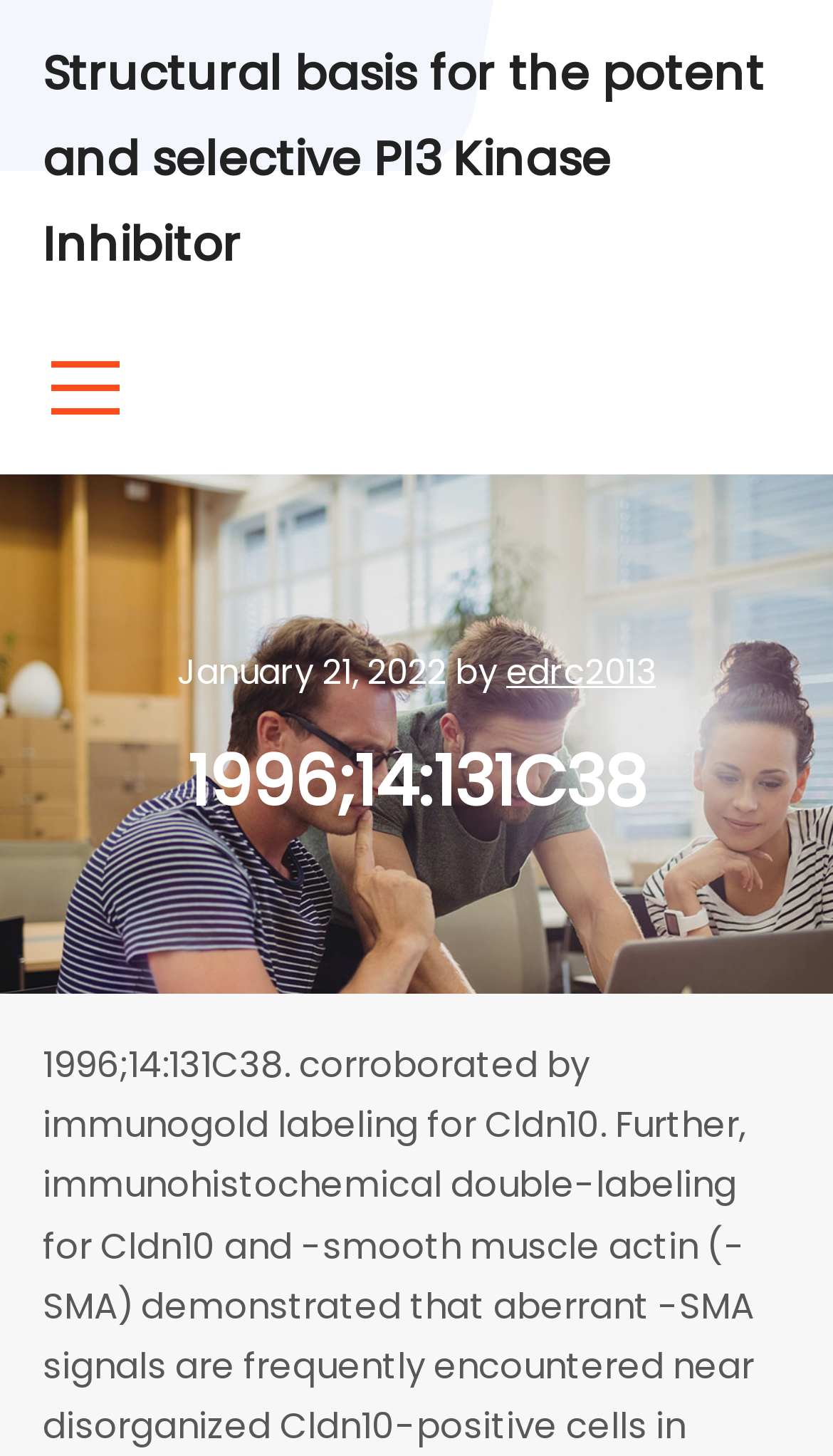Extract the bounding box coordinates for the UI element described as: "edrc2013".

[0.608, 0.445, 0.787, 0.478]